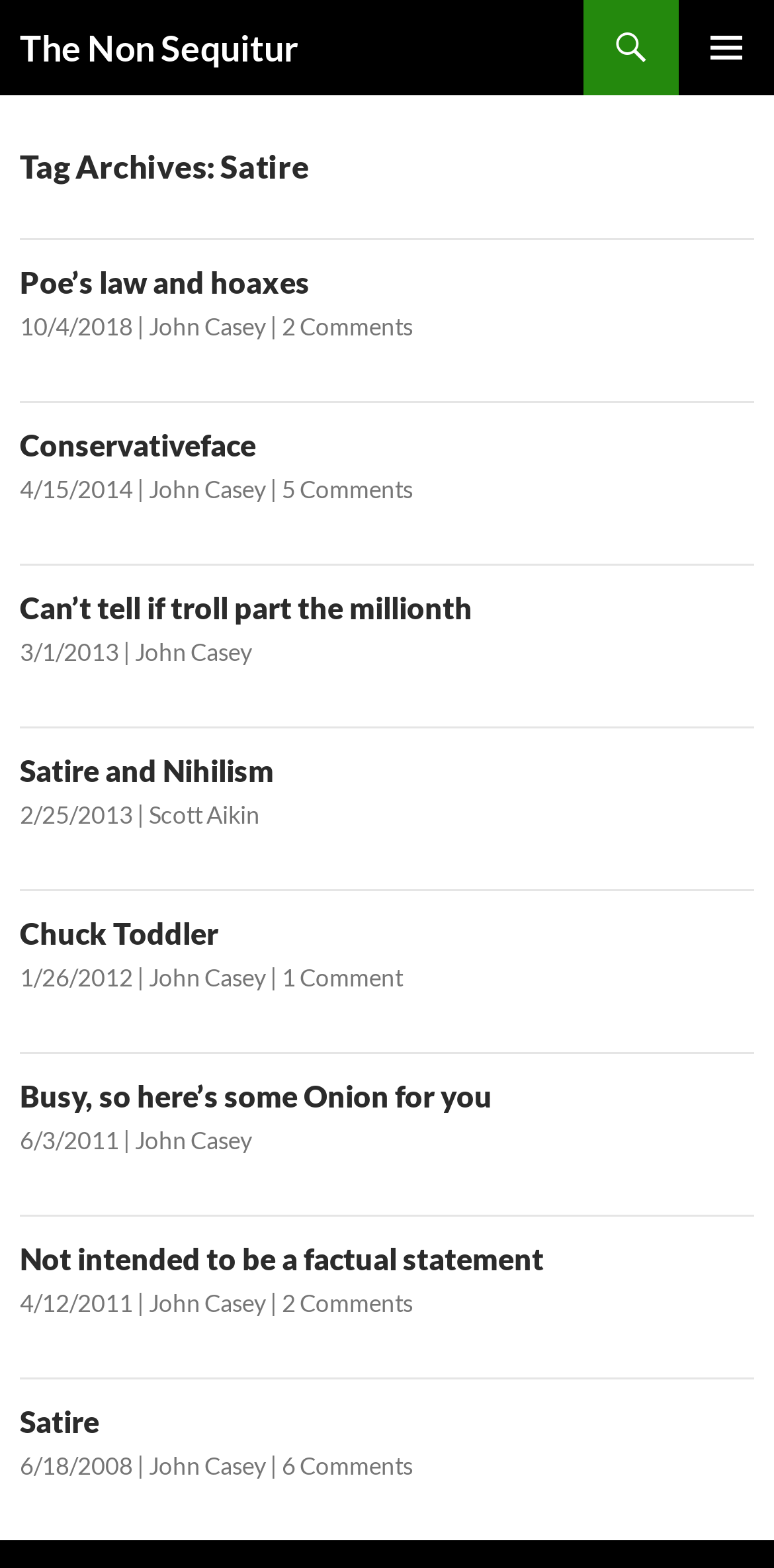Highlight the bounding box coordinates of the element you need to click to perform the following instruction: "View the 'Satire' tag archives."

[0.026, 0.091, 0.974, 0.122]